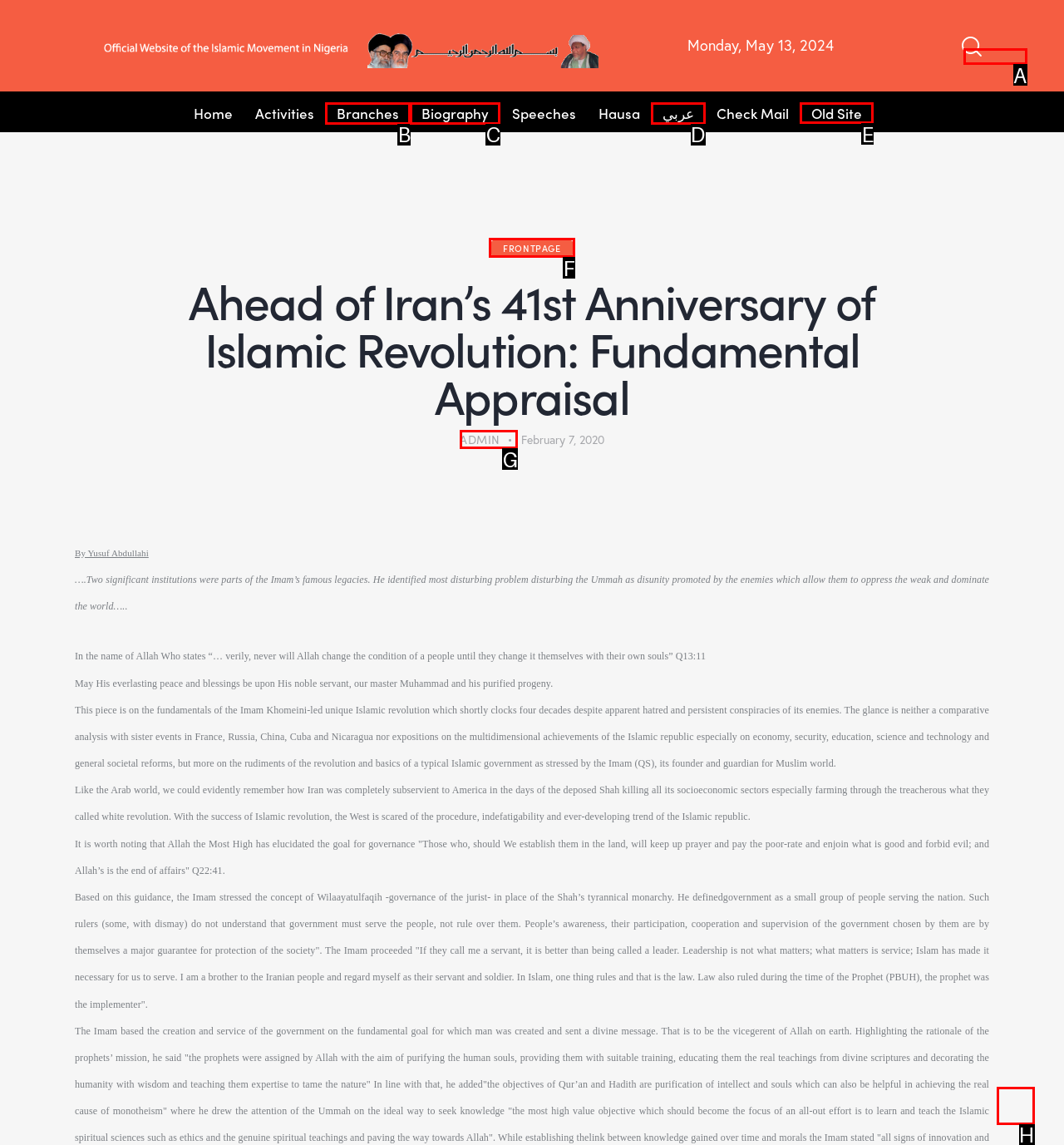Determine which HTML element should be clicked to carry out the following task: Click on the 'Old Site' link Respond with the letter of the appropriate option.

E